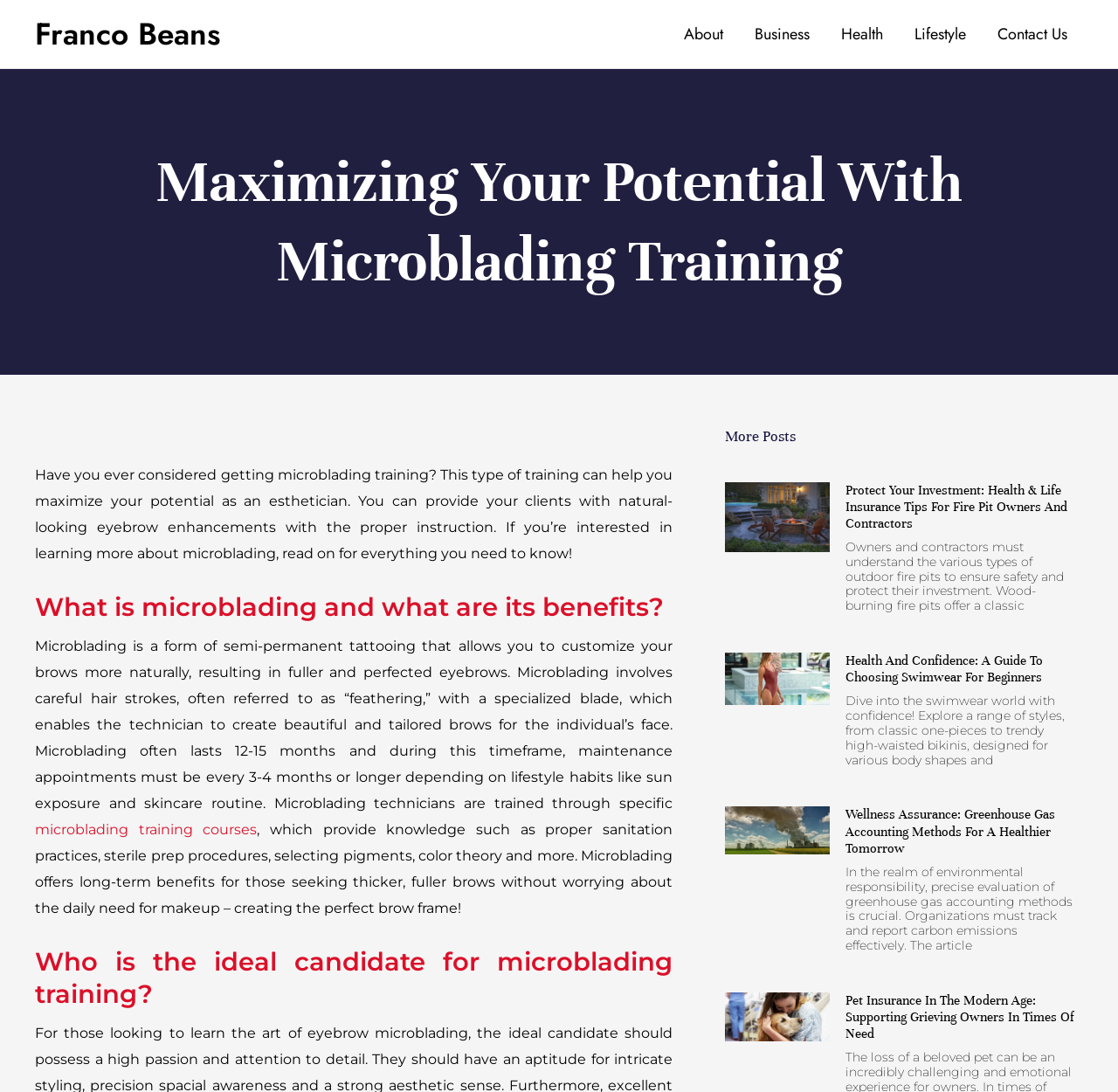What is the main topic of the webpage?
Look at the webpage screenshot and answer the question with a detailed explanation.

Based on the webpage content, the main topic is microblading training, which is evident from the headings and text describing the benefits and process of microblading.